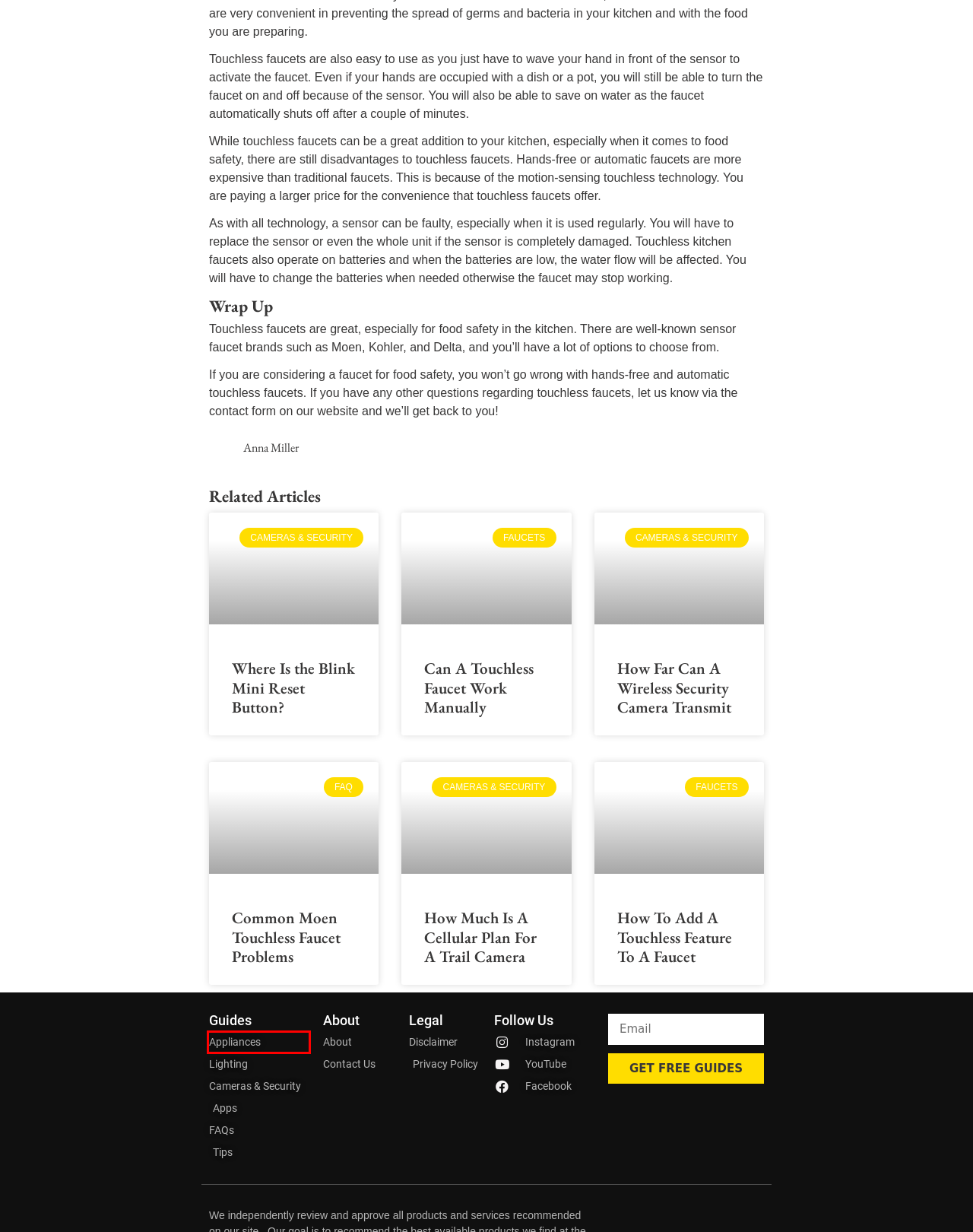You have a screenshot of a webpage with a red rectangle bounding box around an element. Identify the best matching webpage description for the new page that appears after clicking the element in the bounding box. The descriptions are:
A. Where Is the Blink Mini Reset Button? - 2024 EXPLANATION!
B. Contact Us - Connected Family Home
C. Apps - Connected Family Home
D. Cameras & Security - Connected Family Home
E. Privacy Policy - Connected Family Home
F. Appliances - Connected Family Home
G. An Essential Guide On How Far Can A Wireless Security Camera Transmit - 2024
H. Lighting - Connected Family Home

F